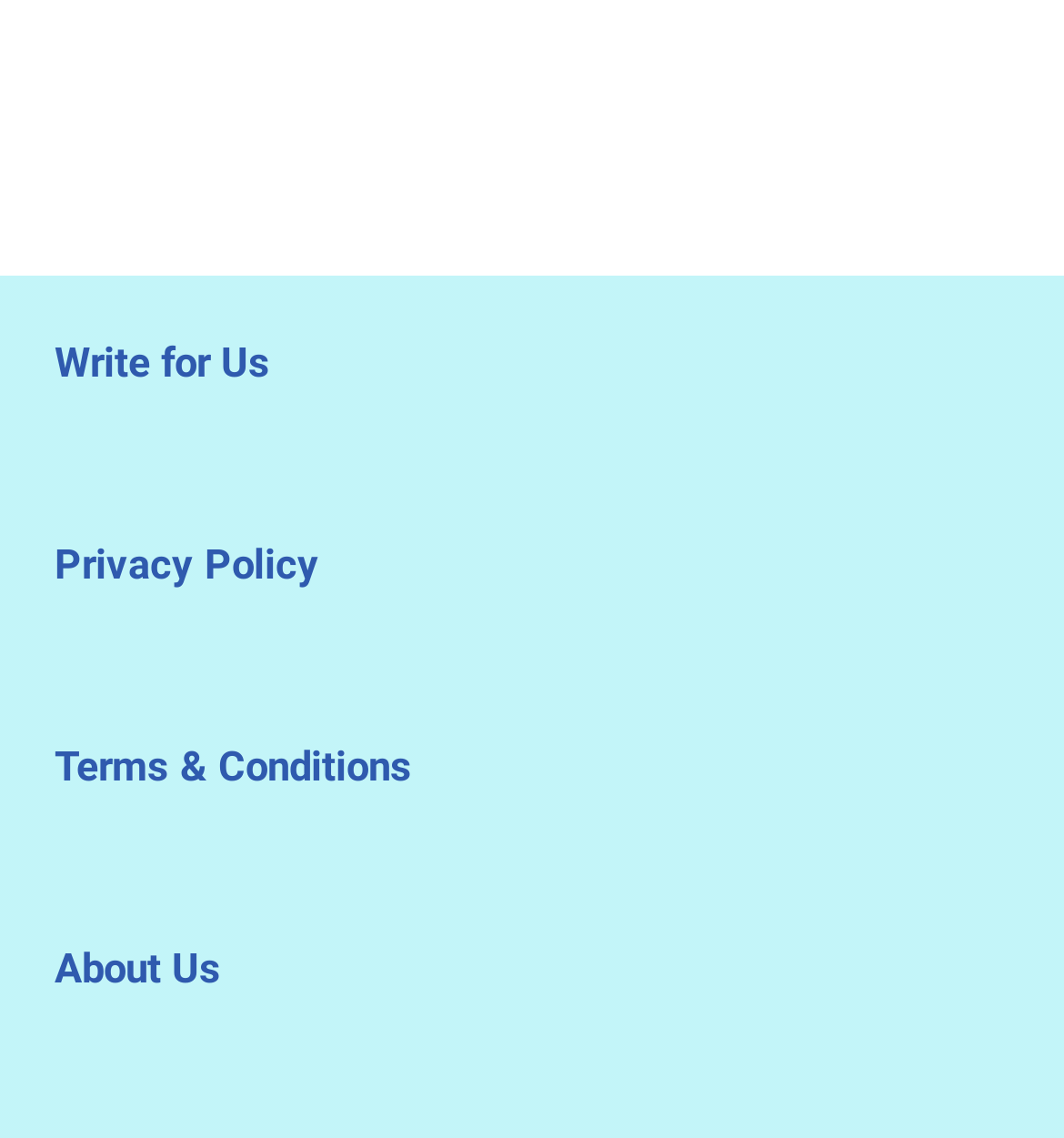Provide the bounding box coordinates for the UI element that is described by this text: "Write for Us". The coordinates should be in the form of four float numbers between 0 and 1: [left, top, right, bottom].

[0.051, 0.298, 0.254, 0.341]